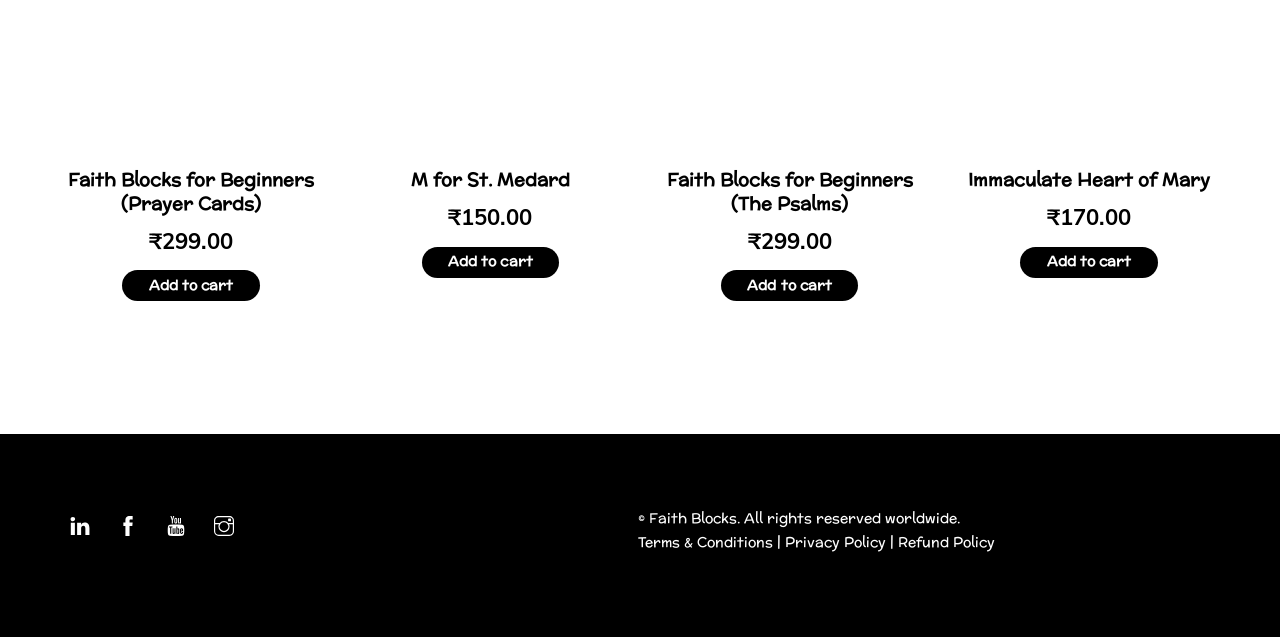Could you indicate the bounding box coordinates of the region to click in order to complete this instruction: "Click on 'Faith Blocks for Beginners (Prayer Cards)'".

[0.053, 0.262, 0.245, 0.338]